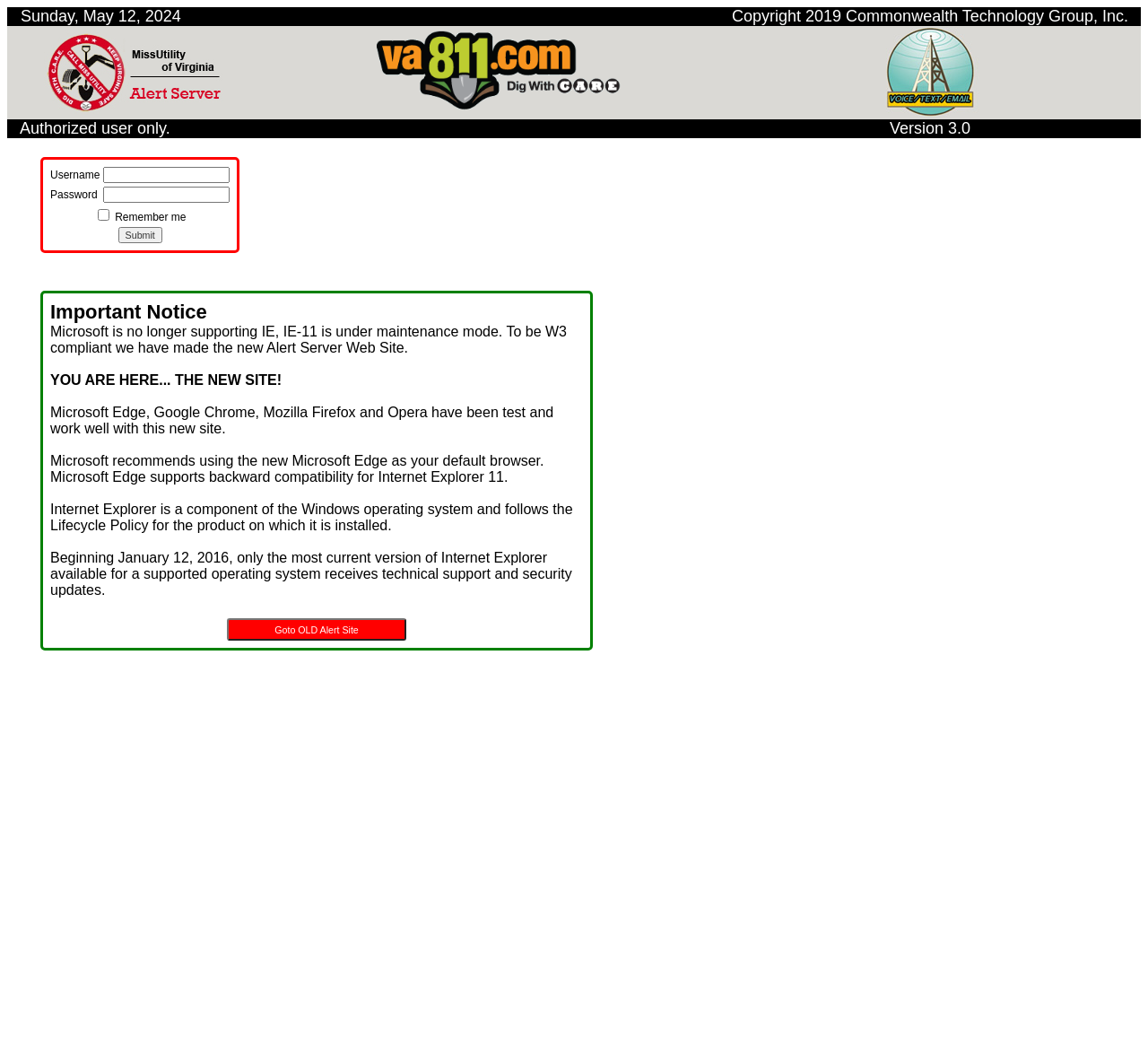What is the purpose of the new Alert Server Web Site?
Using the picture, provide a one-word or short phrase answer.

To be W3 compliant